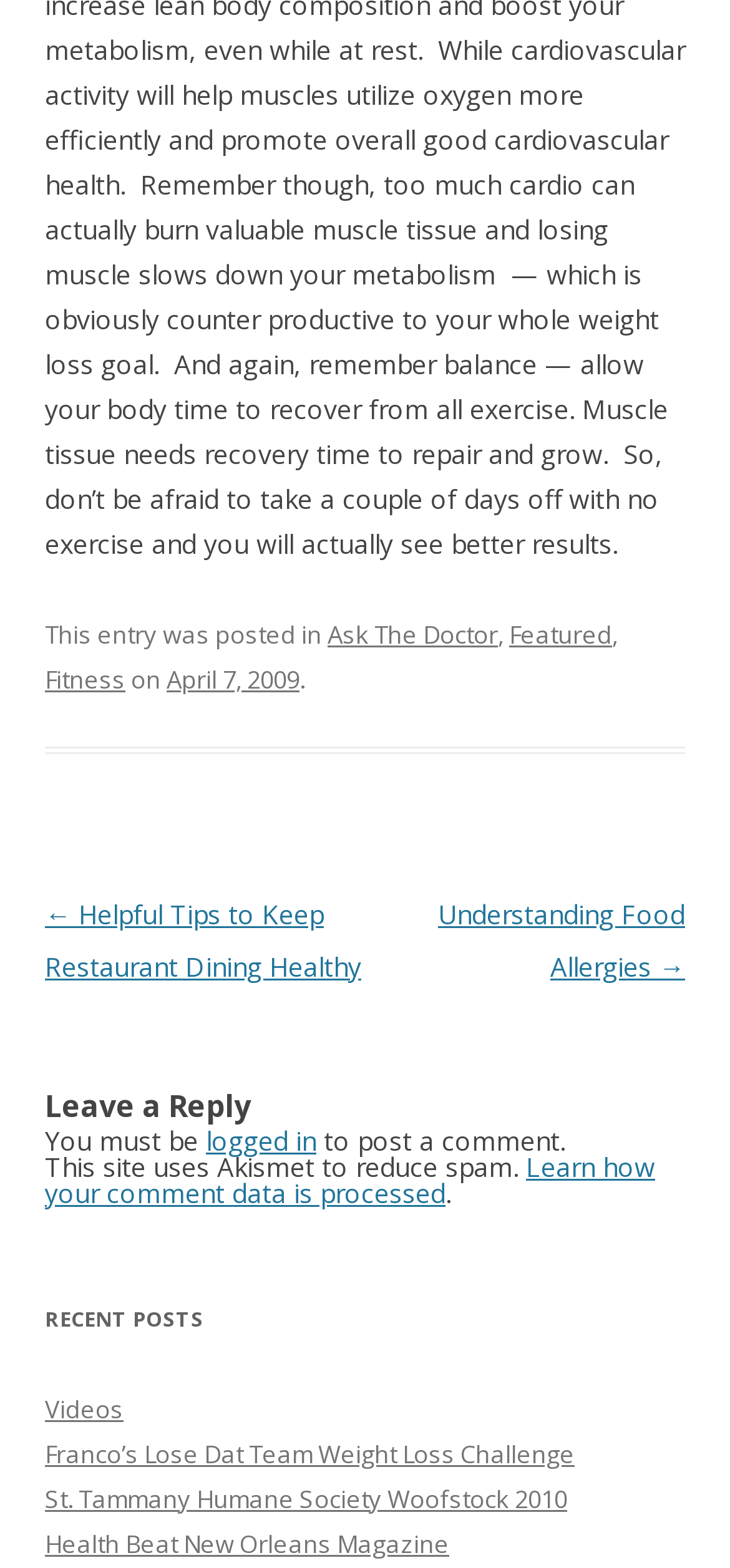Locate and provide the bounding box coordinates for the HTML element that matches this description: "logged in".

[0.282, 0.715, 0.433, 0.738]